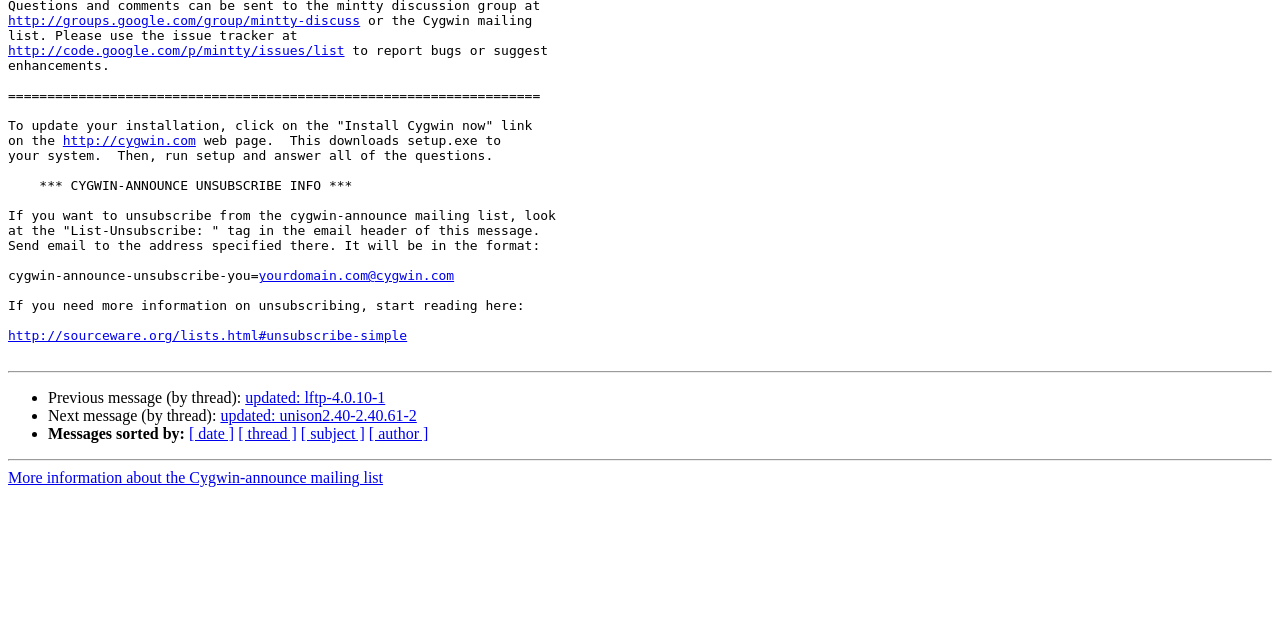Please provide the bounding box coordinates in the format (top-left x, top-left y, bottom-right x, bottom-right y). Remember, all values are floating point numbers between 0 and 1. What is the bounding box coordinate of the region described as: updated: lftp-4.0.10-1

[0.192, 0.608, 0.301, 0.635]